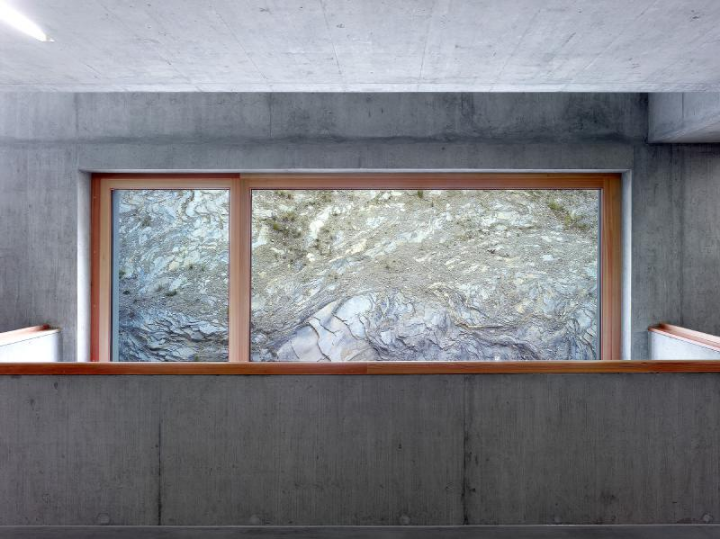Provide a comprehensive description of the image.

The image showcases a stunning architectural perspective featuring two wood-framed windows set in a minimalist concrete environment. These windows reveal a breathtaking view of a natural landscape characterized by intricate patterns and textures of rock and earth. The design merges modern architecture with the beauty of nature, providing a serene backdrop that contrasts with the stark, industrial feel of the concrete walls. The scene encapsulates a harmonious blend of man-made structure and the organic world, highlighting the work of architects Frei & Rezakhanlou, Thomas Jantscher, and Jean-Michel Landecy in their school complex project in Chermignon.